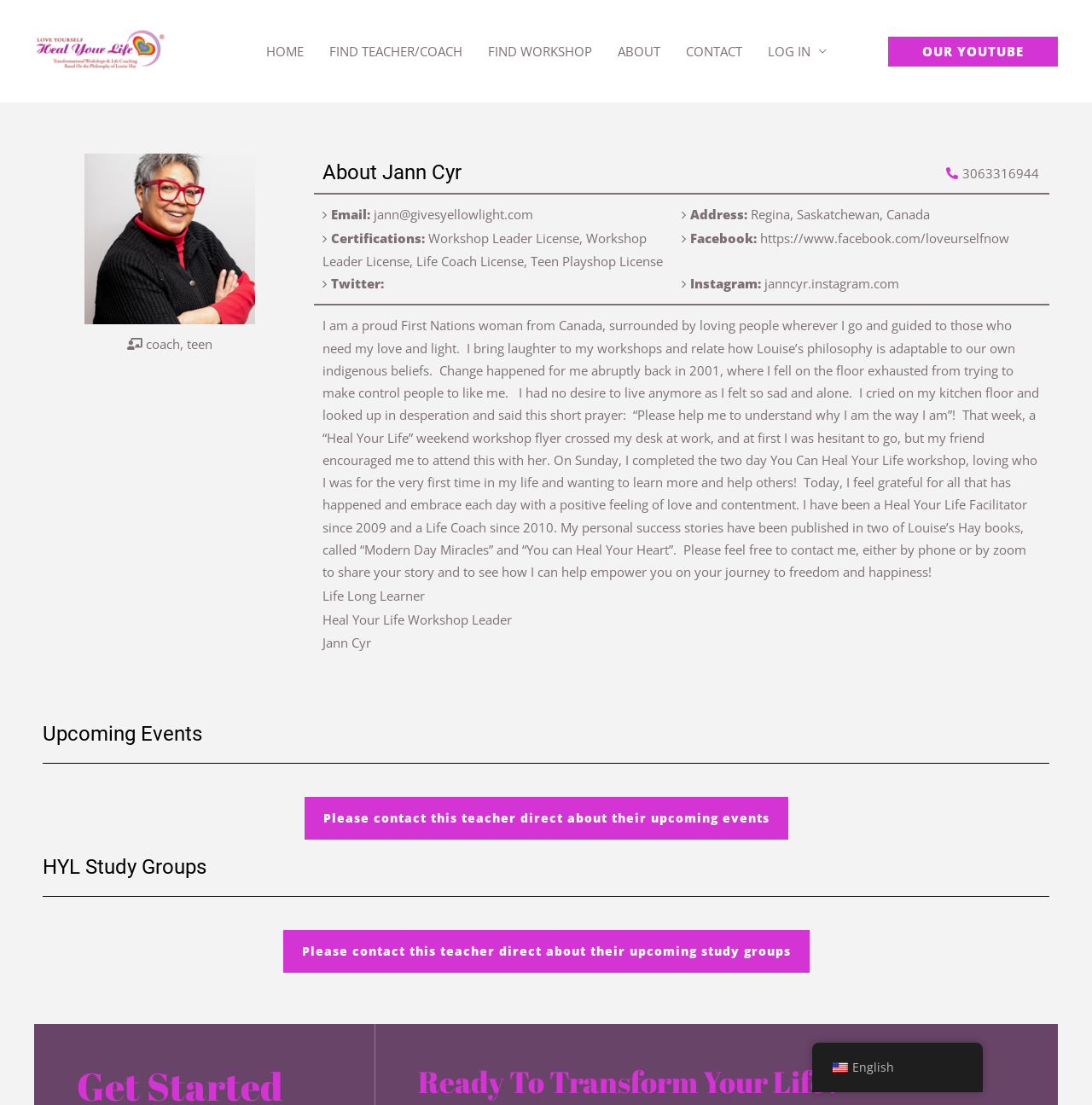Pinpoint the bounding box coordinates of the element to be clicked to execute the instruction: "Learn more about Jann Cyr's certifications".

[0.303, 0.207, 0.392, 0.223]